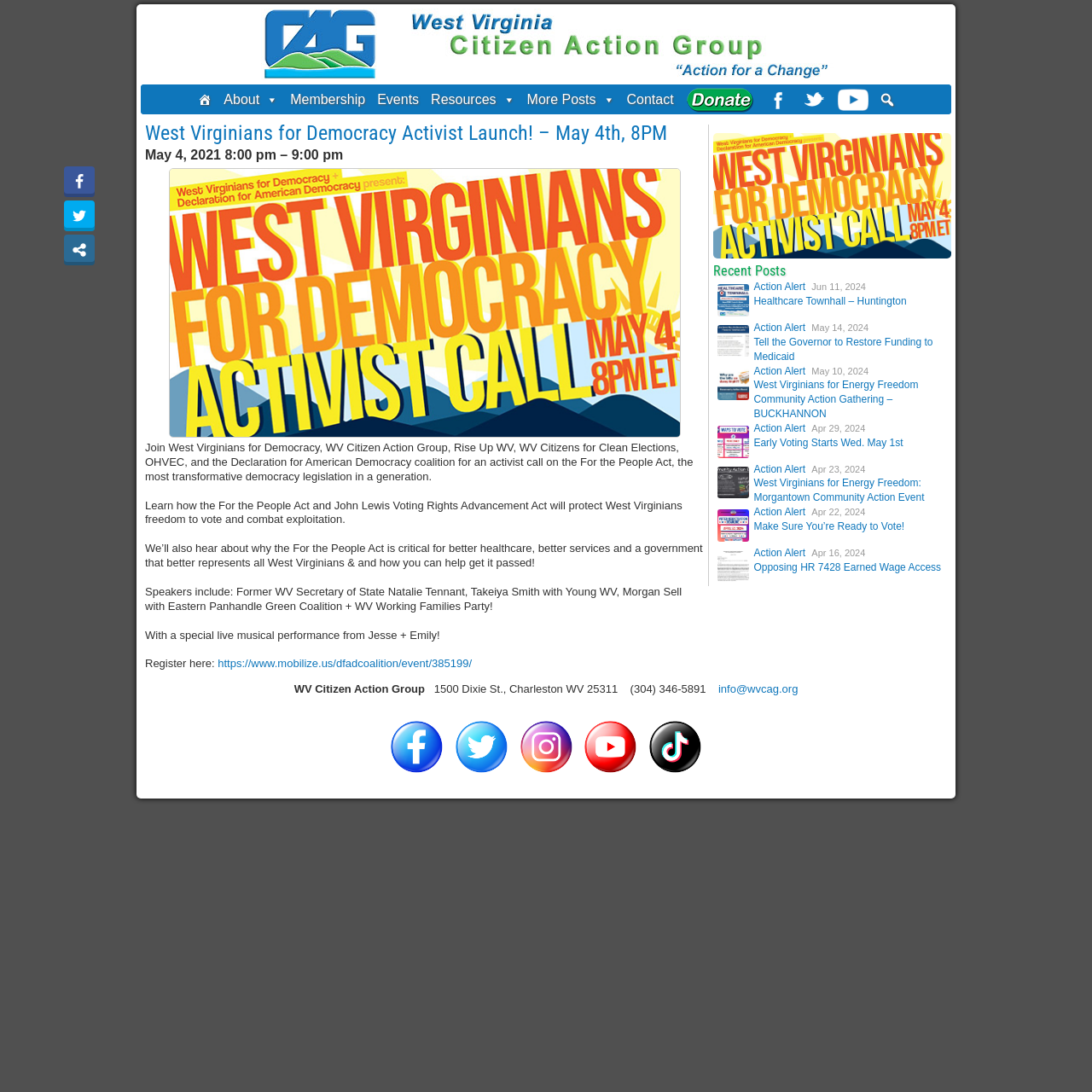Determine the bounding box coordinates of the section I need to click to execute the following instruction: "Learn more about the For the People Act". Provide the coordinates as four float numbers between 0 and 1, i.e., [left, top, right, bottom].

[0.133, 0.404, 0.635, 0.442]